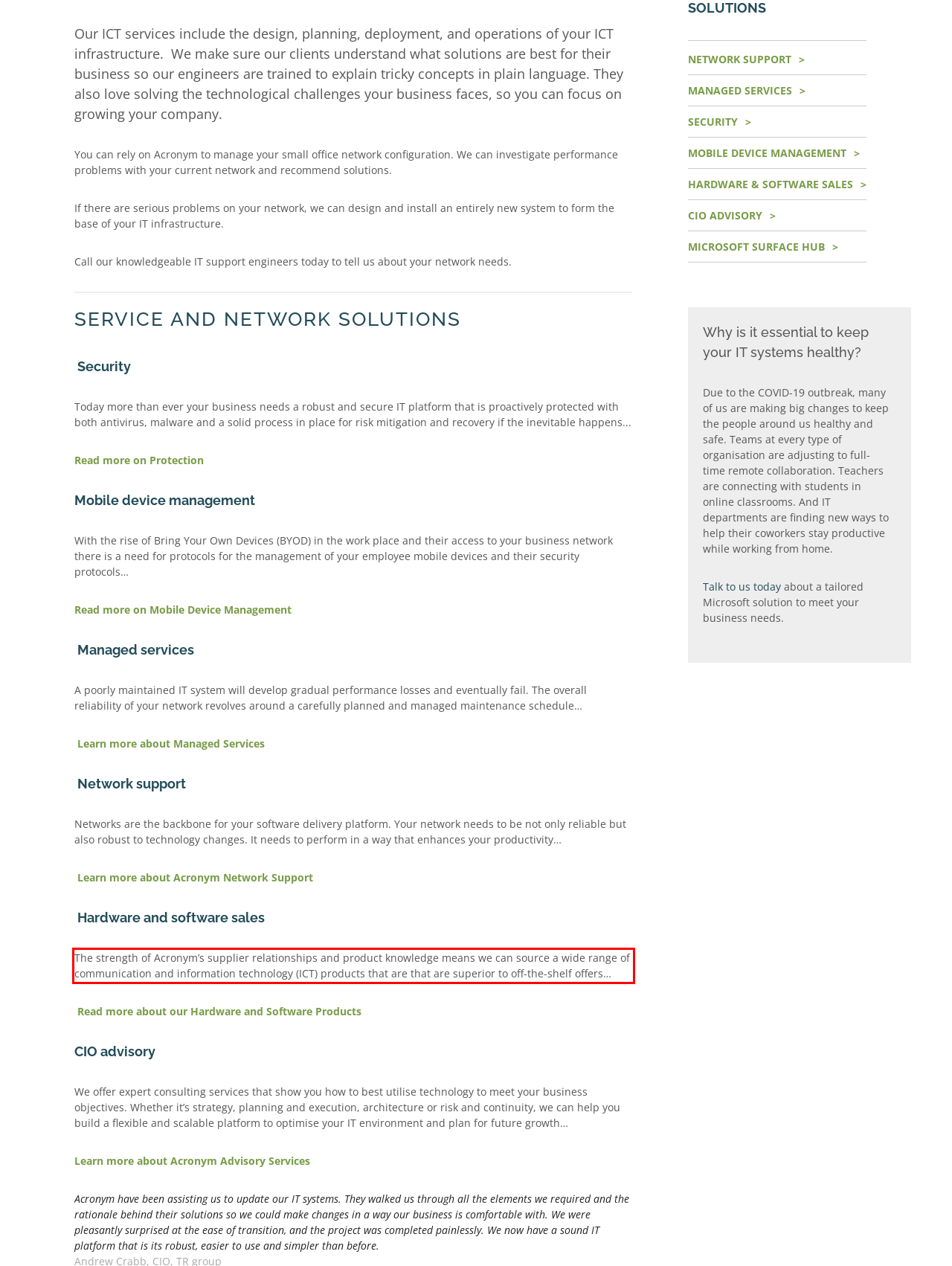You are provided with a screenshot of a webpage containing a red bounding box. Please extract the text enclosed by this red bounding box.

The strength of Acronym’s supplier relationships and product knowledge means we can source a wide range of communication and information technology (ICT) products that are that are superior to off-the-shelf offers…